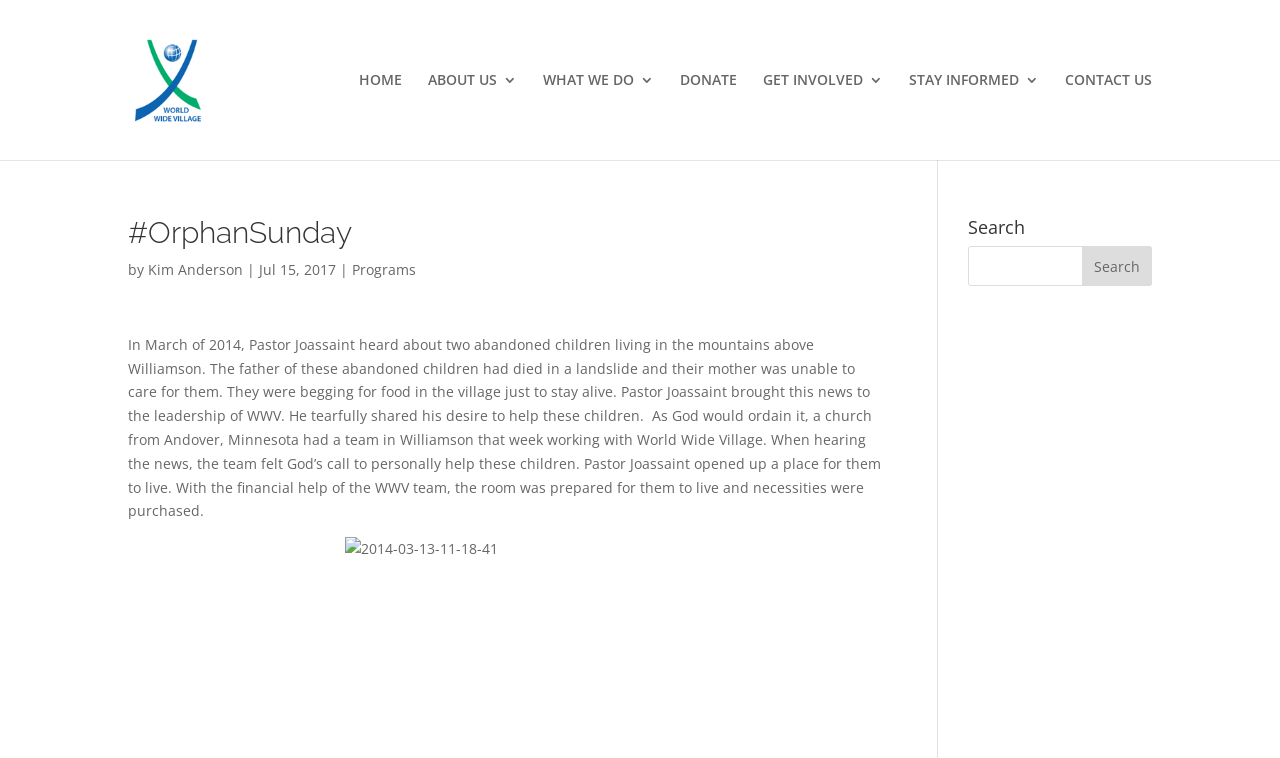Use one word or a short phrase to answer the question provided: 
What is the date of the article?

Jul 15, 2017